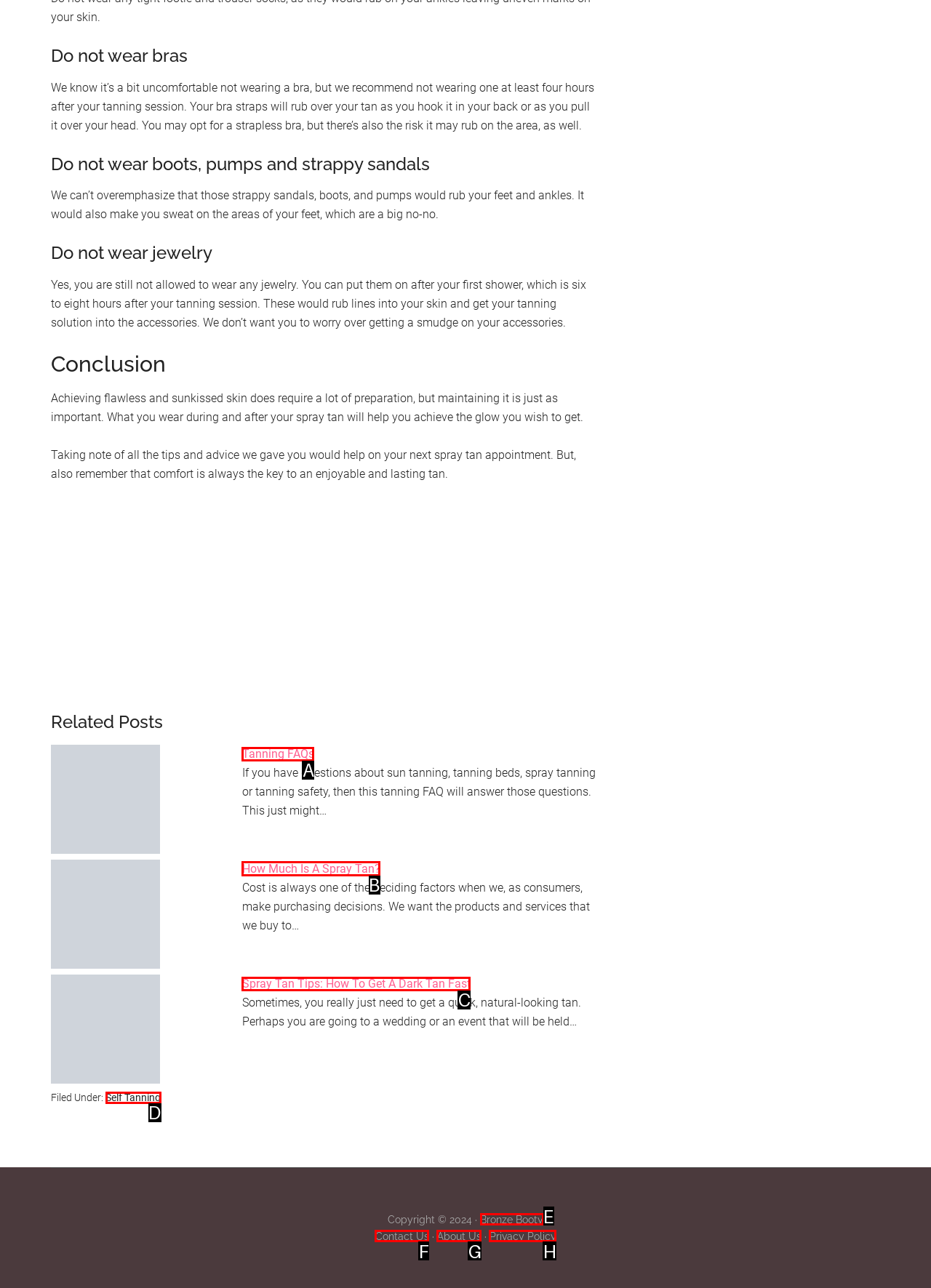Decide which letter you need to select to fulfill the task: Click on 'How Much Is A Spray Tan?'
Answer with the letter that matches the correct option directly.

B